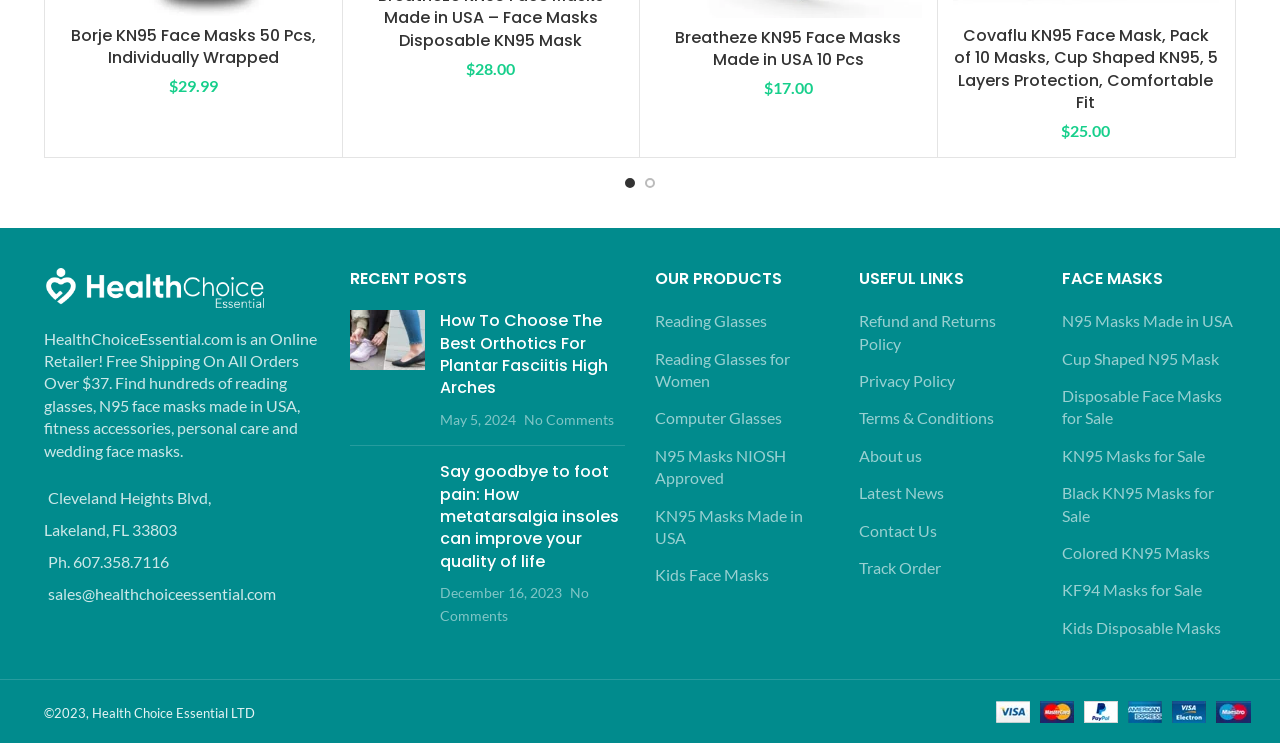What is the price of Borje KN95 Face Masks?
Give a single word or phrase answer based on the content of the image.

$29.99